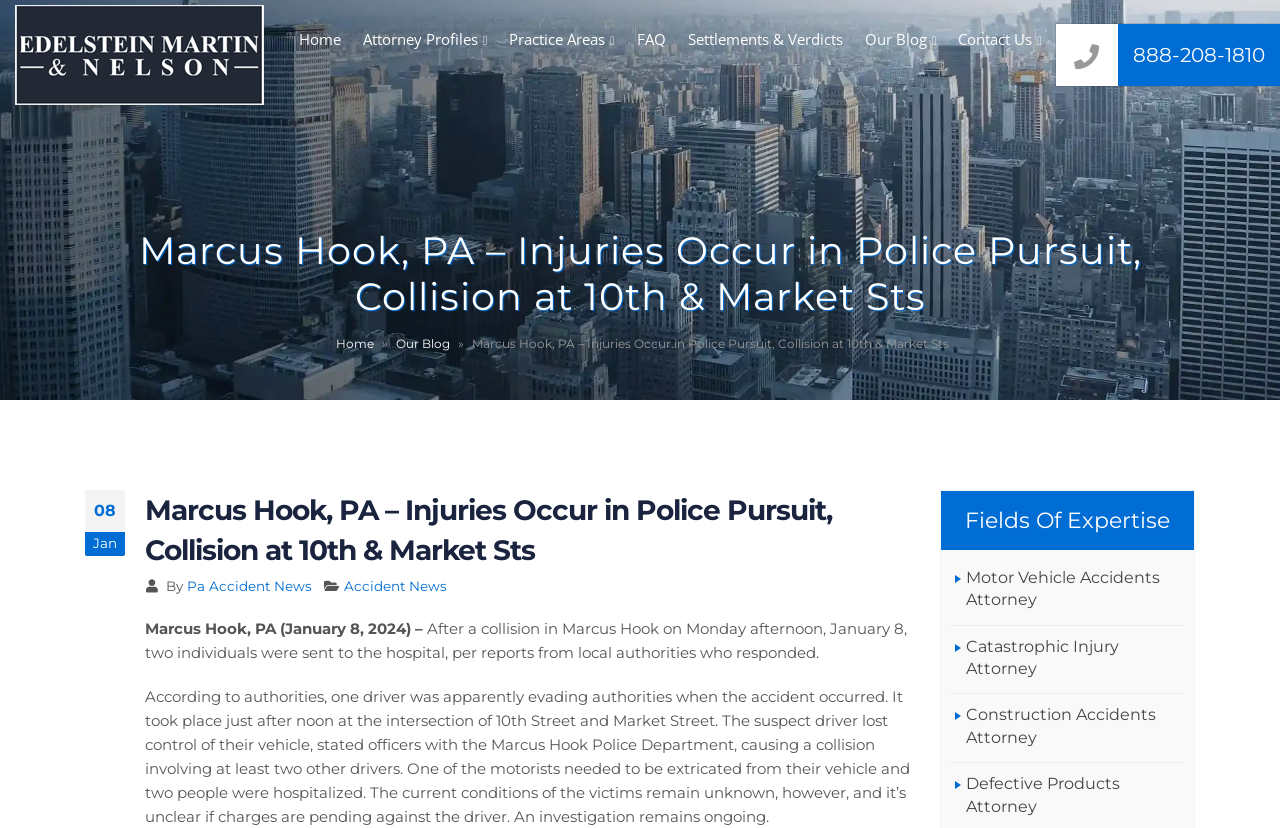Locate the bounding box coordinates of the item that should be clicked to fulfill the instruction: "Learn more about Motor Vehicle Accidents Attorney".

[0.755, 0.686, 0.906, 0.736]